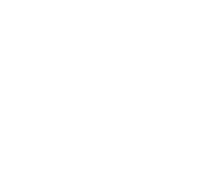Give a short answer to this question using one word or a phrase:
What type of content is the image related to?

Food-related content